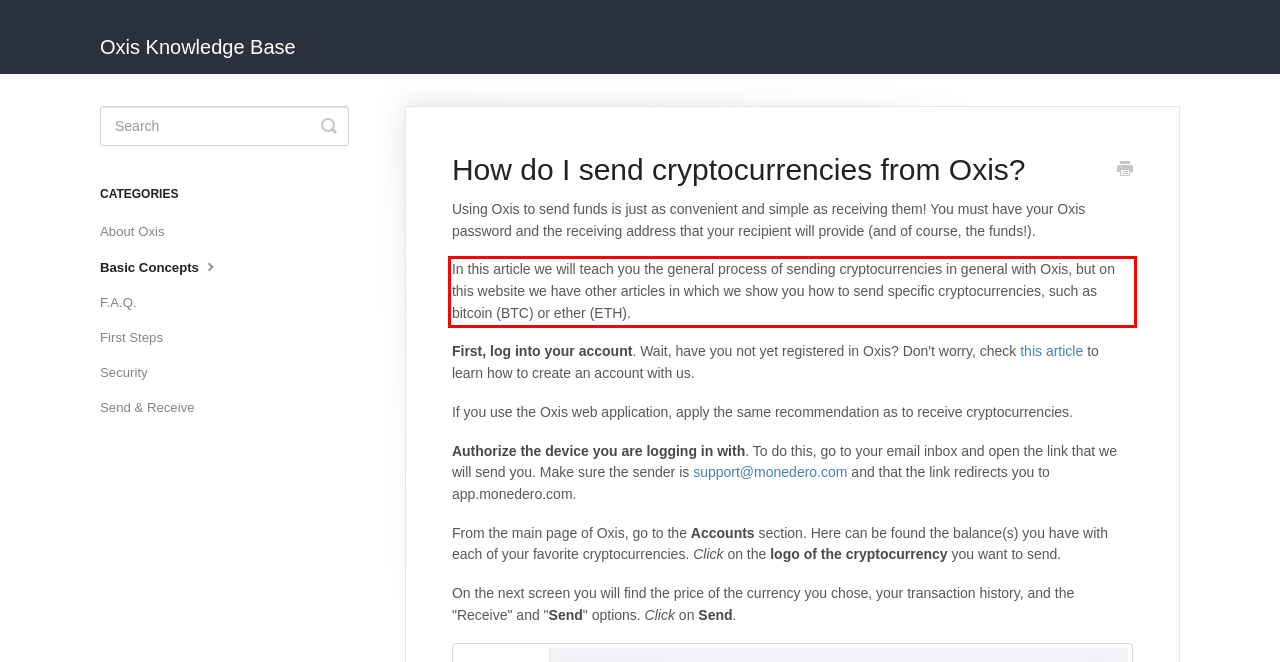Identify the text inside the red bounding box on the provided webpage screenshot by performing OCR.

In this article we will teach you the general process of sending cryptocurrencies in general with Oxis, but on this website we have other articles in which we show you how to send specific cryptocurrencies, such as bitcoin (BTC) or ether (ETH).